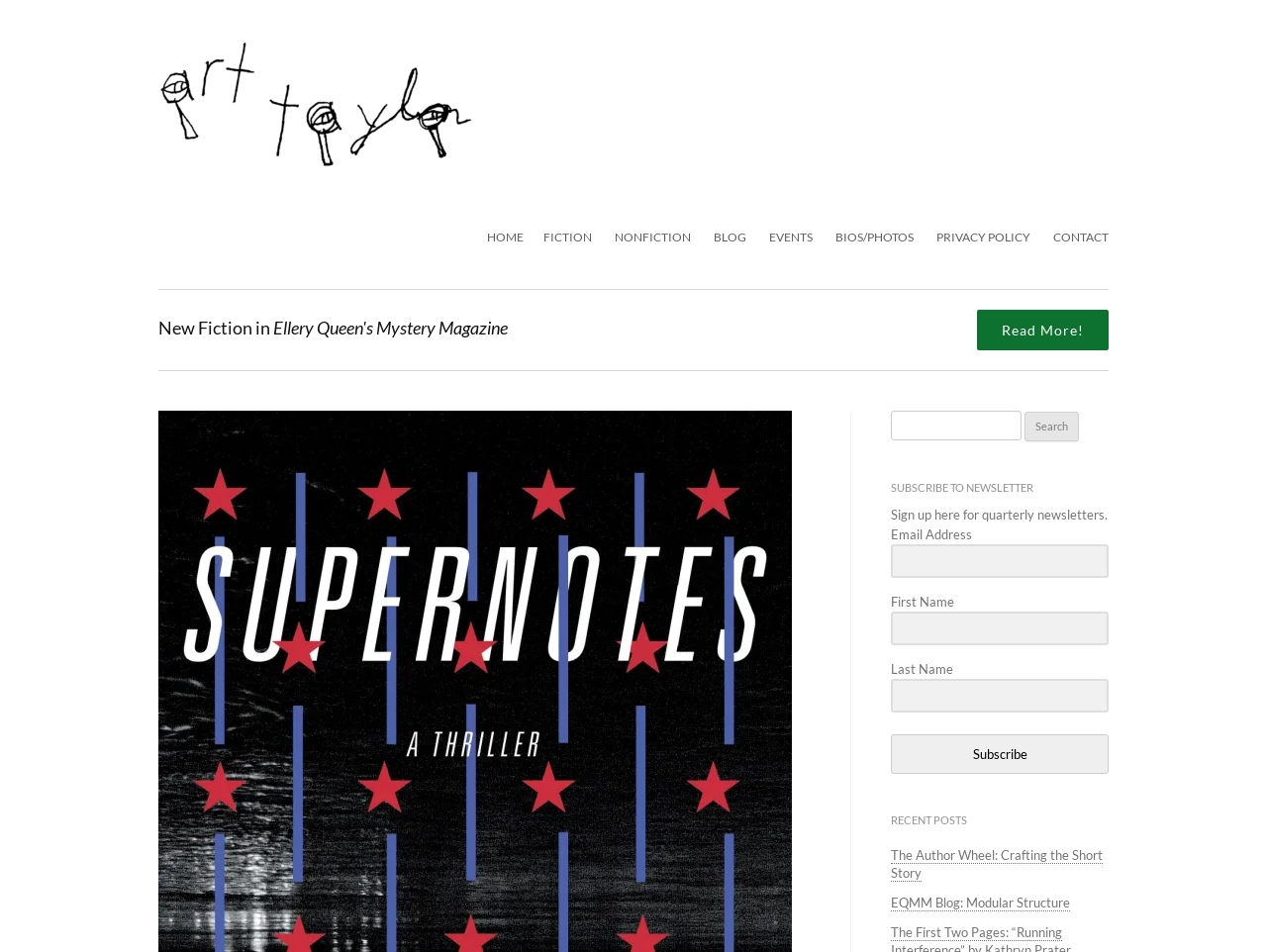What is the title of the blog post that mentions 'Modular Structure'?
Use the screenshot to answer the question with a single word or phrase.

EQMM Blog: Modular Structure